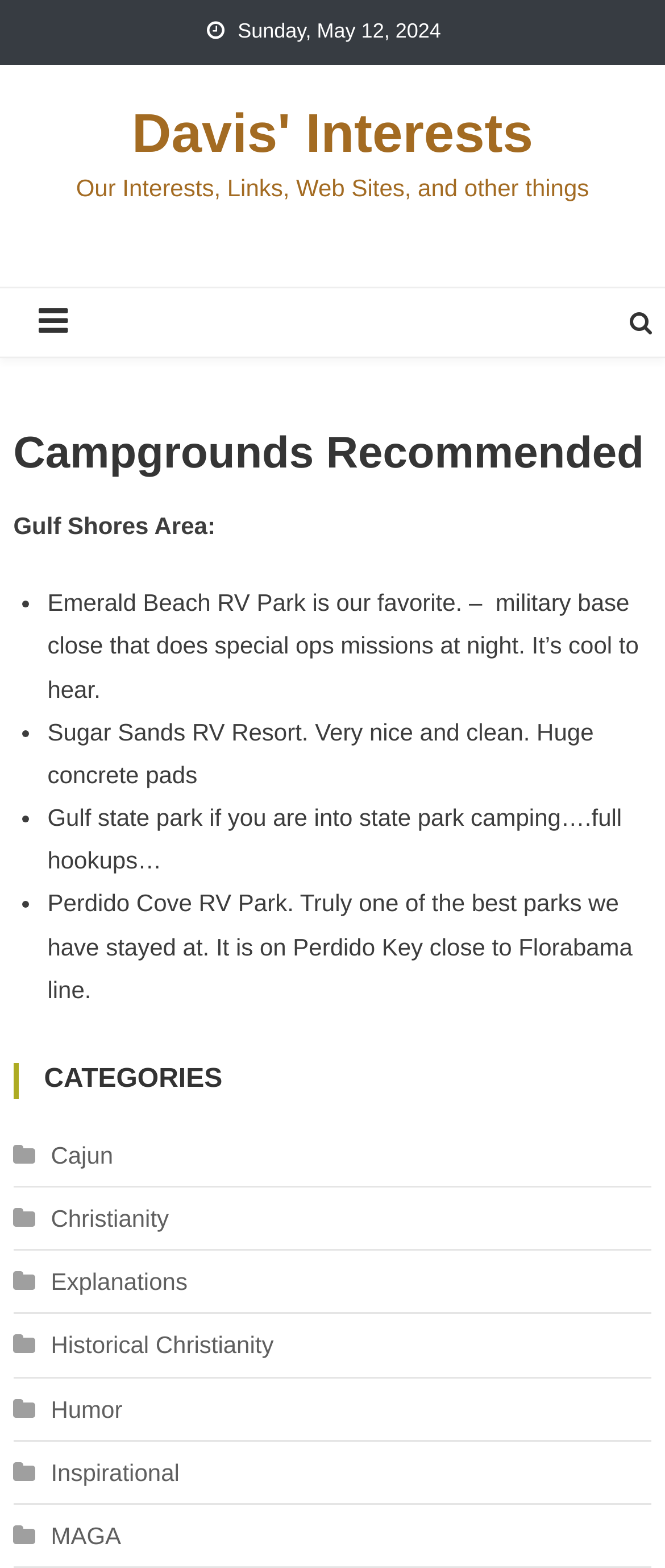Using the information from the screenshot, answer the following question thoroughly:
What is the name of the first recommended campground?

I looked at the static text element following the first list marker, which contains the name of the first recommended campground, Emerald Beach RV Park.